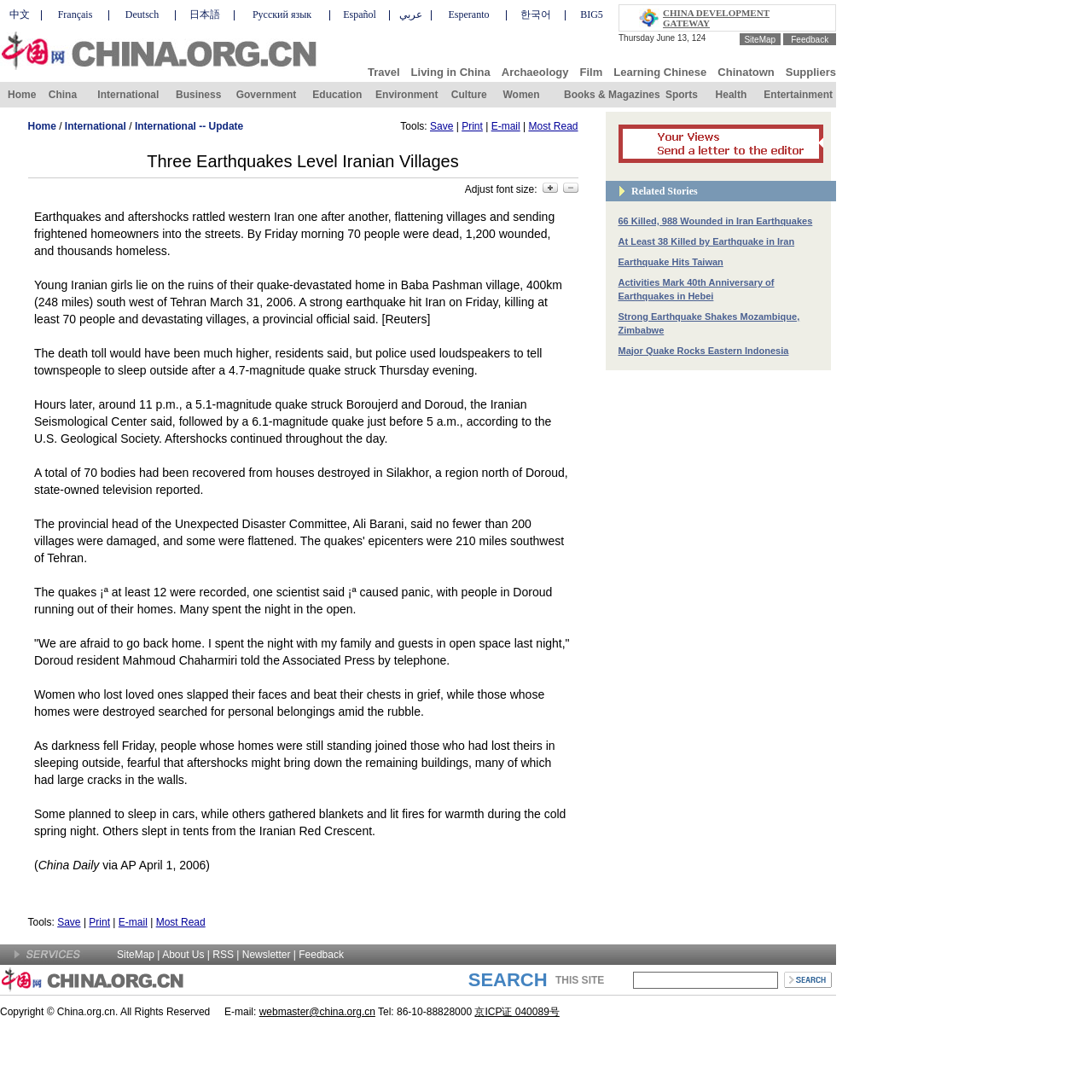Provide the bounding box coordinates for the area that should be clicked to complete the instruction: "Click on CHINA DEVELOPMENT GATEWAY".

[0.607, 0.007, 0.705, 0.026]